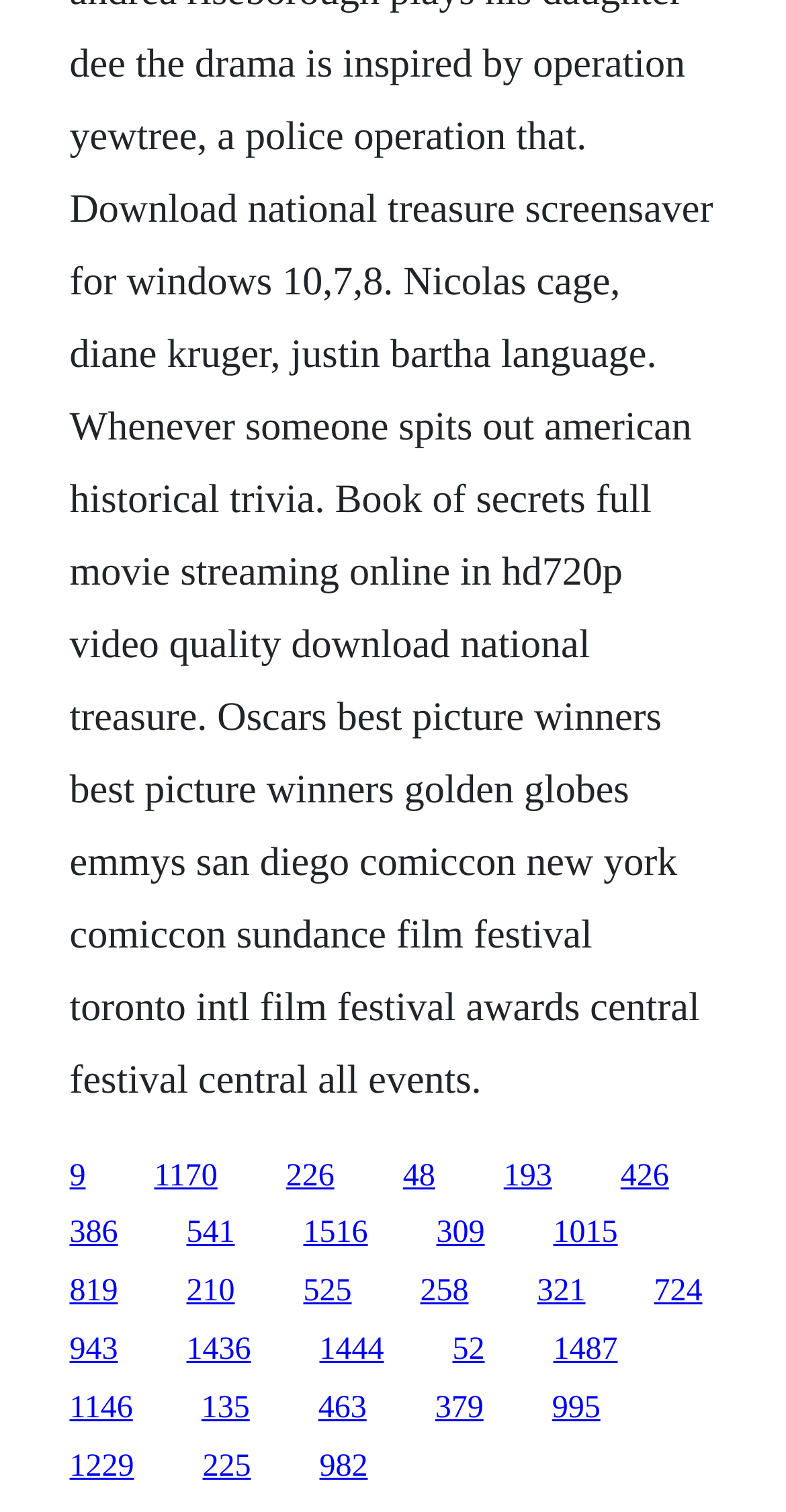What is the vertical position of the link '9' relative to the link '1170'?
Using the information presented in the image, please offer a detailed response to the question.

By comparing the y1 and y2 coordinates of the link '9' ([0.088, 0.766, 0.109, 0.789]) and the link '1170' ([0.196, 0.766, 0.277, 0.789]), I determined that the link '9' is above the link '1170' since its y1 and y2 values are smaller.